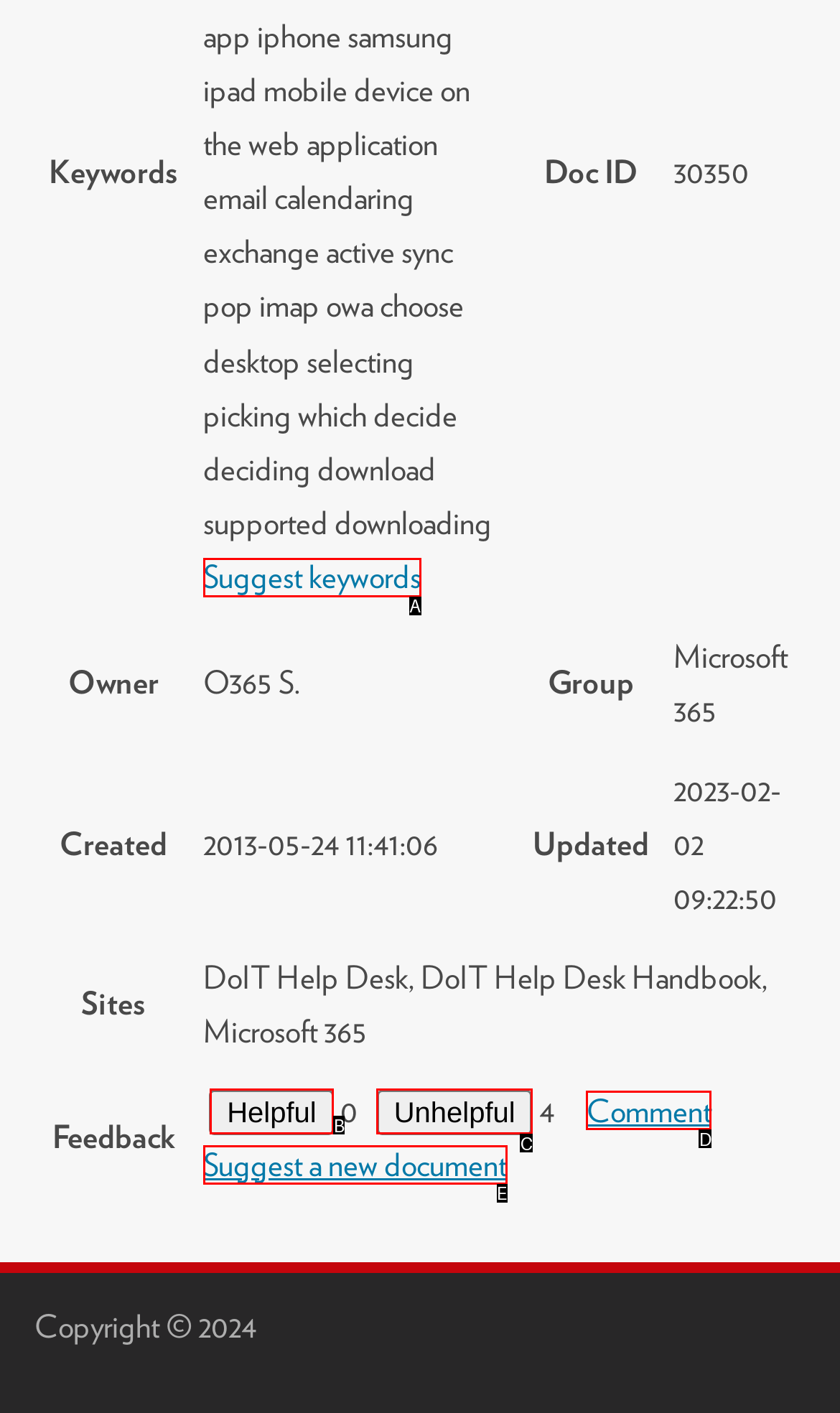Tell me which option best matches the description: Suggest keywords
Answer with the option's letter from the given choices directly.

A